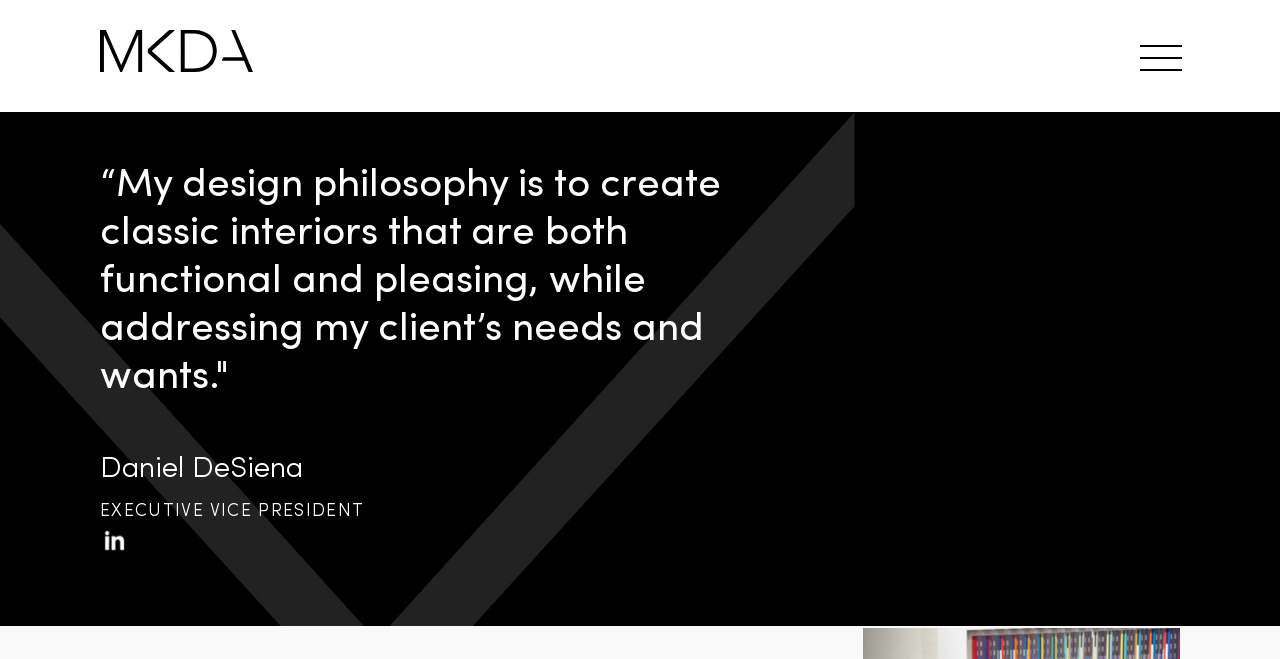Provide a one-word or short-phrase answer to the question:
What is the profession of the person on this webpage?

Executive Vice President